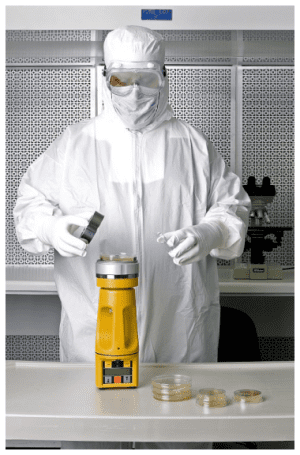Analyze the image and deliver a detailed answer to the question: What are the petri dishes used for?

The petri dishes are used for culturing and analyzing microbial samples, which is a crucial step in monitoring airborne contaminants and ensuring compliance with rigorous standards in fields like pharmaceuticals and biotechnology.